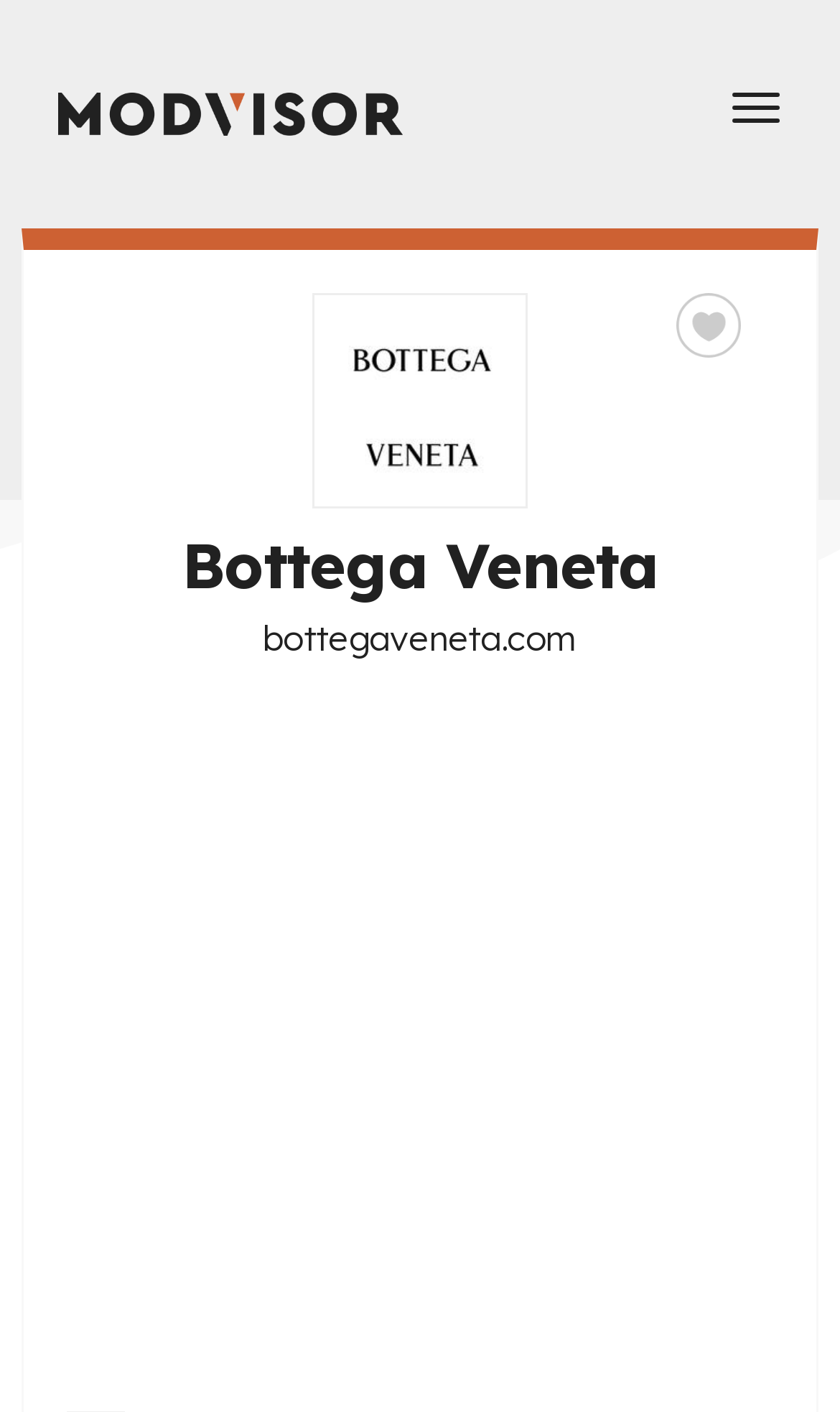Describe the webpage meticulously, covering all significant aspects.

The webpage is about Bottega Veneta, a luxury fashion brand, and its similar stores. At the top left corner, there is a logo of the website, accompanied by a toggle navigation button at the top right corner. Below the logo, there is a large image that spans the entire width of the page.

On the left side of the page, there is a store logo, and next to it, a heading that reads "Bottega Veneta Favorite not selected" with a link to the brand's website. To the right of the heading, there is a small image indicating that the brand is not selected as a favorite.

Below the store logo and heading, there is a large section that takes up most of the page's width and height, containing an advertisement. The advertisement is an iframe that displays promotional content.

The webpage also provides information about similar stores, new products, store reviews, and questions and answers, although these elements are not explicitly visible in the accessibility tree.